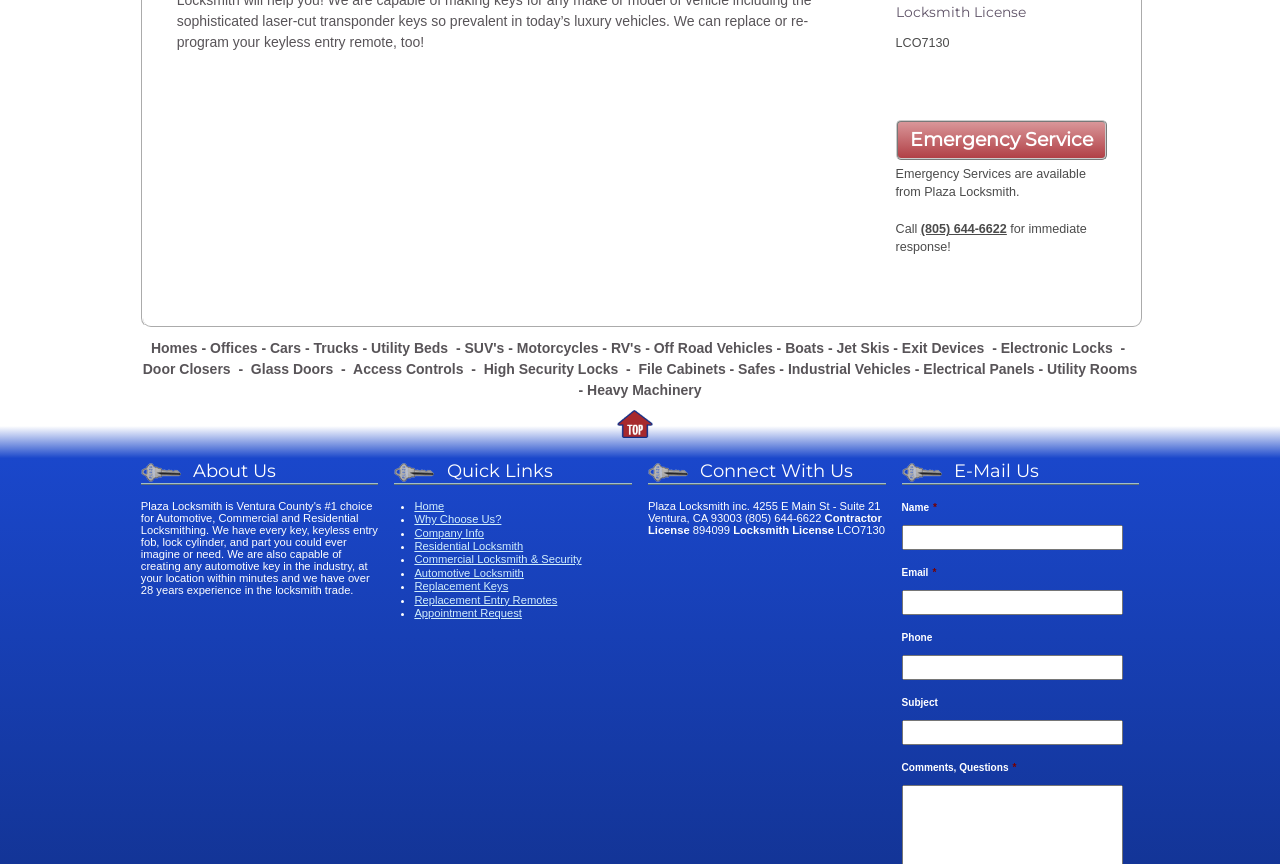Show the bounding box coordinates for the HTML element as described: "Melbourn Parish Council".

None